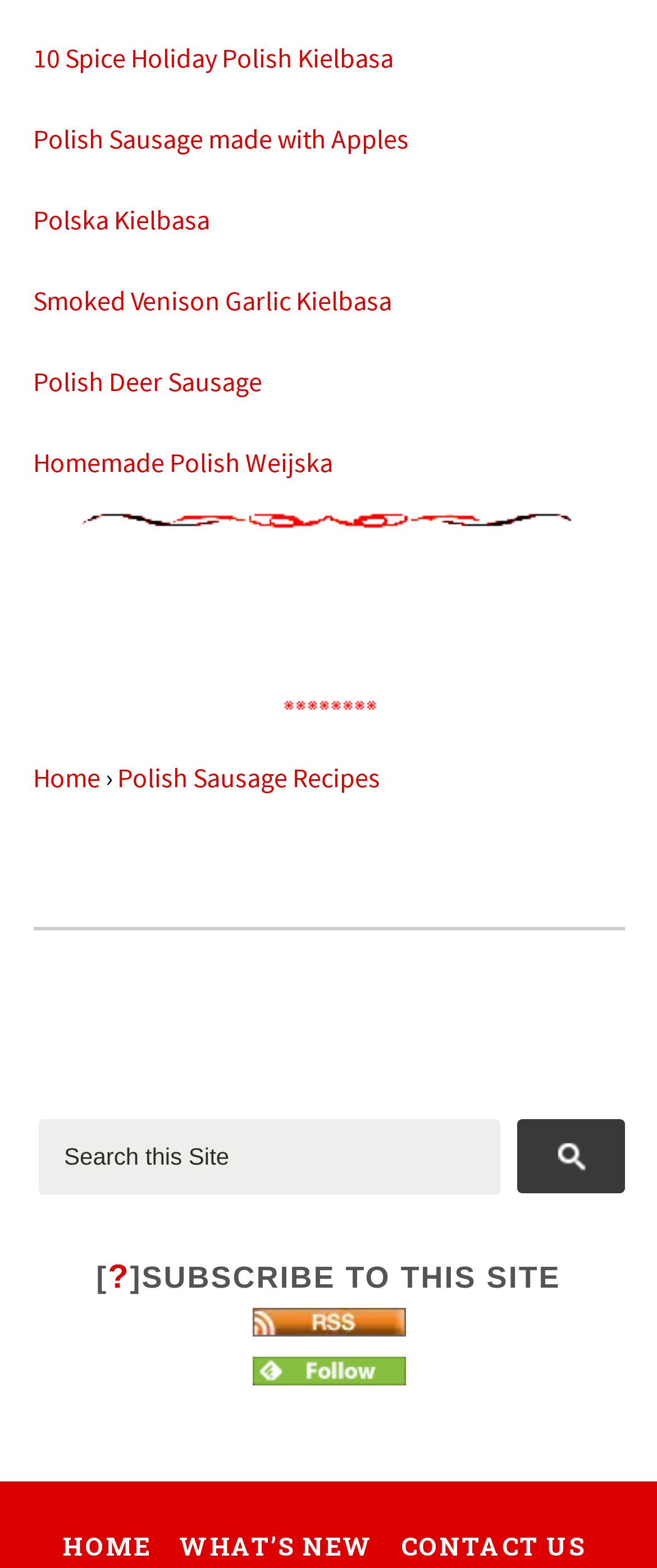Please give a concise answer to this question using a single word or phrase: 
How many main navigation links are at the bottom of the webpage?

3